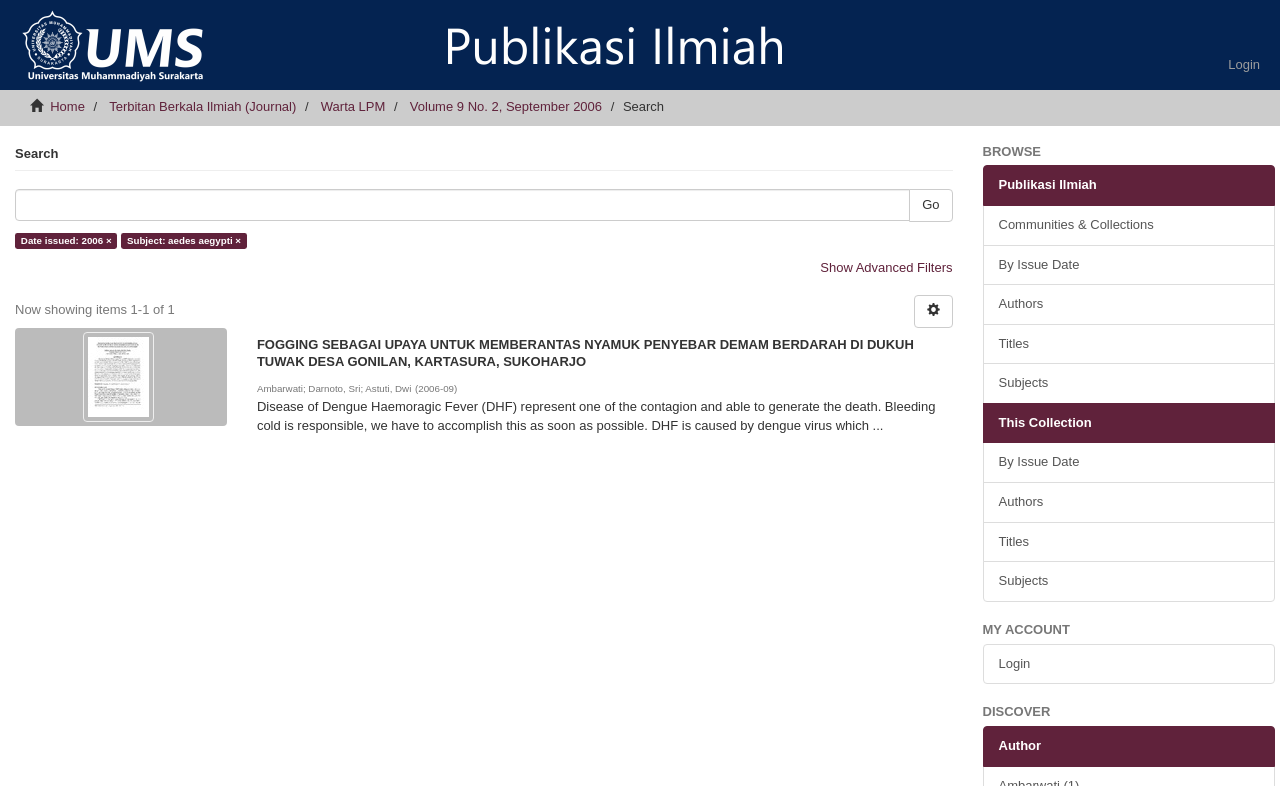How many links are there in the 'BROWSE' section?
From the details in the image, answer the question comprehensively.

The 'BROWSE' section is located at the right side of the webpage and contains 5 links, namely 'Communities & Collections', 'By Issue Date', 'Authors', 'Titles', and 'Subjects'.